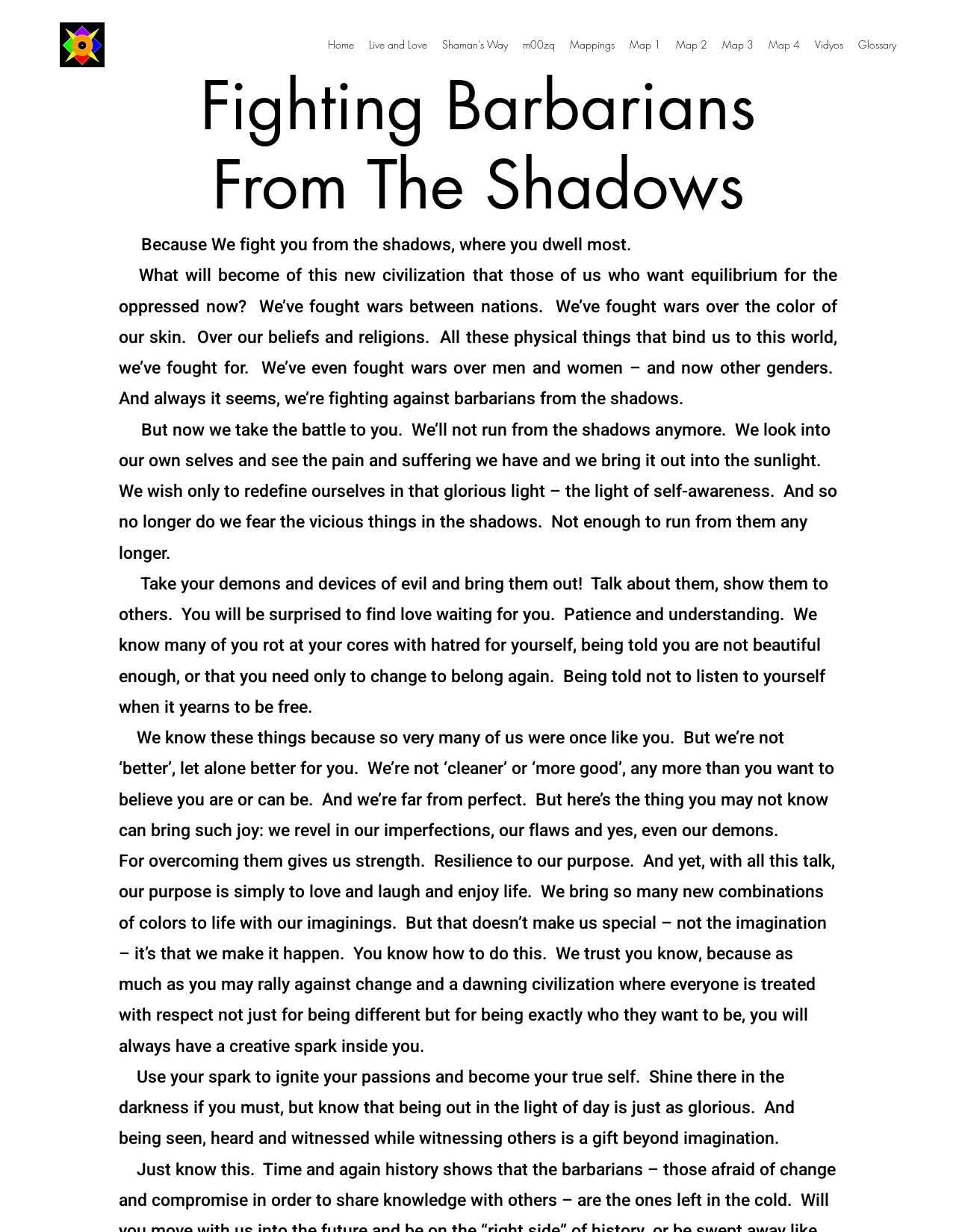Based on the image, please respond to the question with as much detail as possible:
What is the tone of the poem?

The tone of the poem is reflective, as it talks about the poet's own experiences and imperfections. It's also encouraging, as it urges the reader to take action and bring out their own demons and imperfections into the light, and to love and accept themselves.